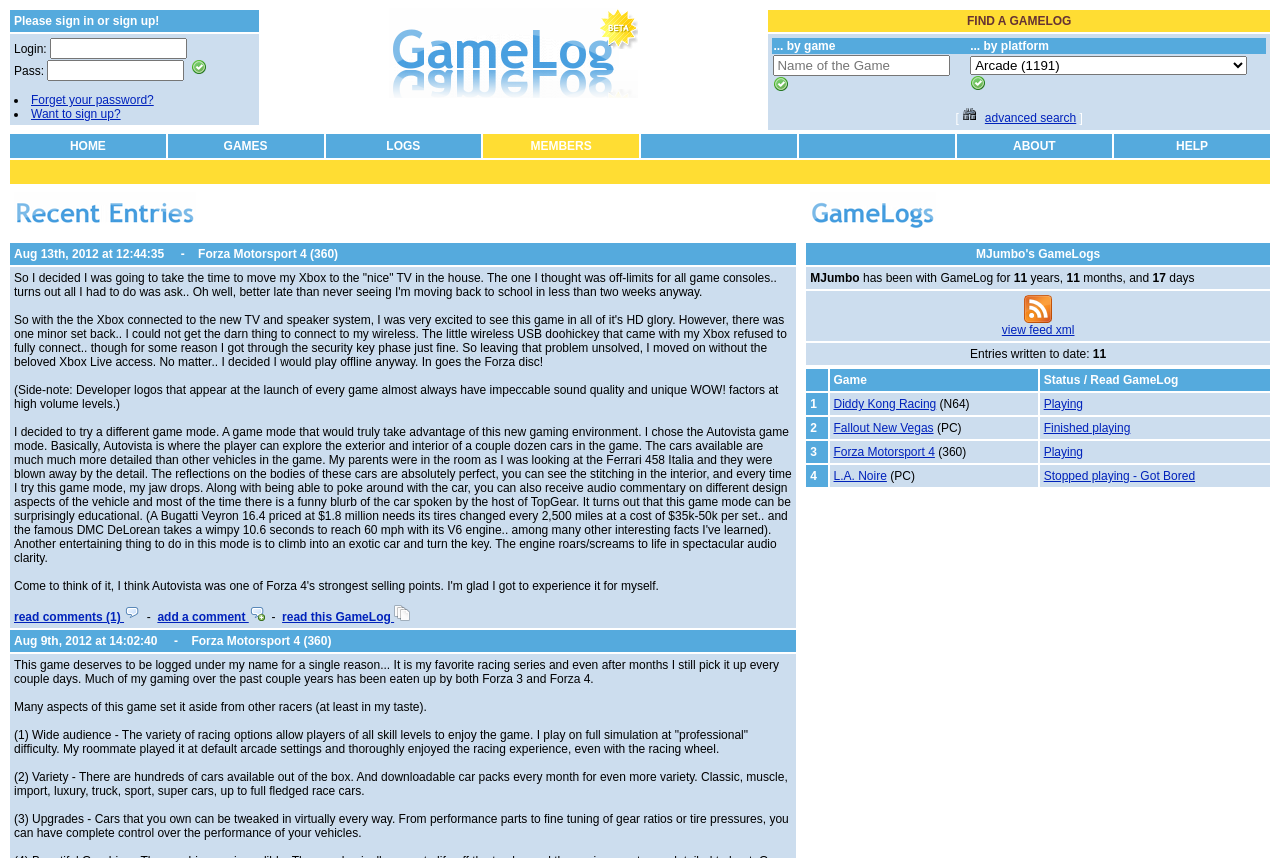Please locate the UI element described by "GAMES" and provide its bounding box coordinates.

[0.175, 0.162, 0.209, 0.178]